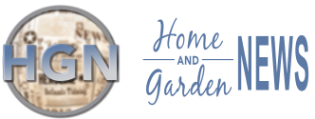What is the focus of the publication Home and Garden News?
From the details in the image, provide a complete and detailed answer to the question.

The circular emblem behind the 'HGN' includes a subtle collage of newspaper textures, suggesting a connection to the publication's focus on informative content related to home and gardening topics.